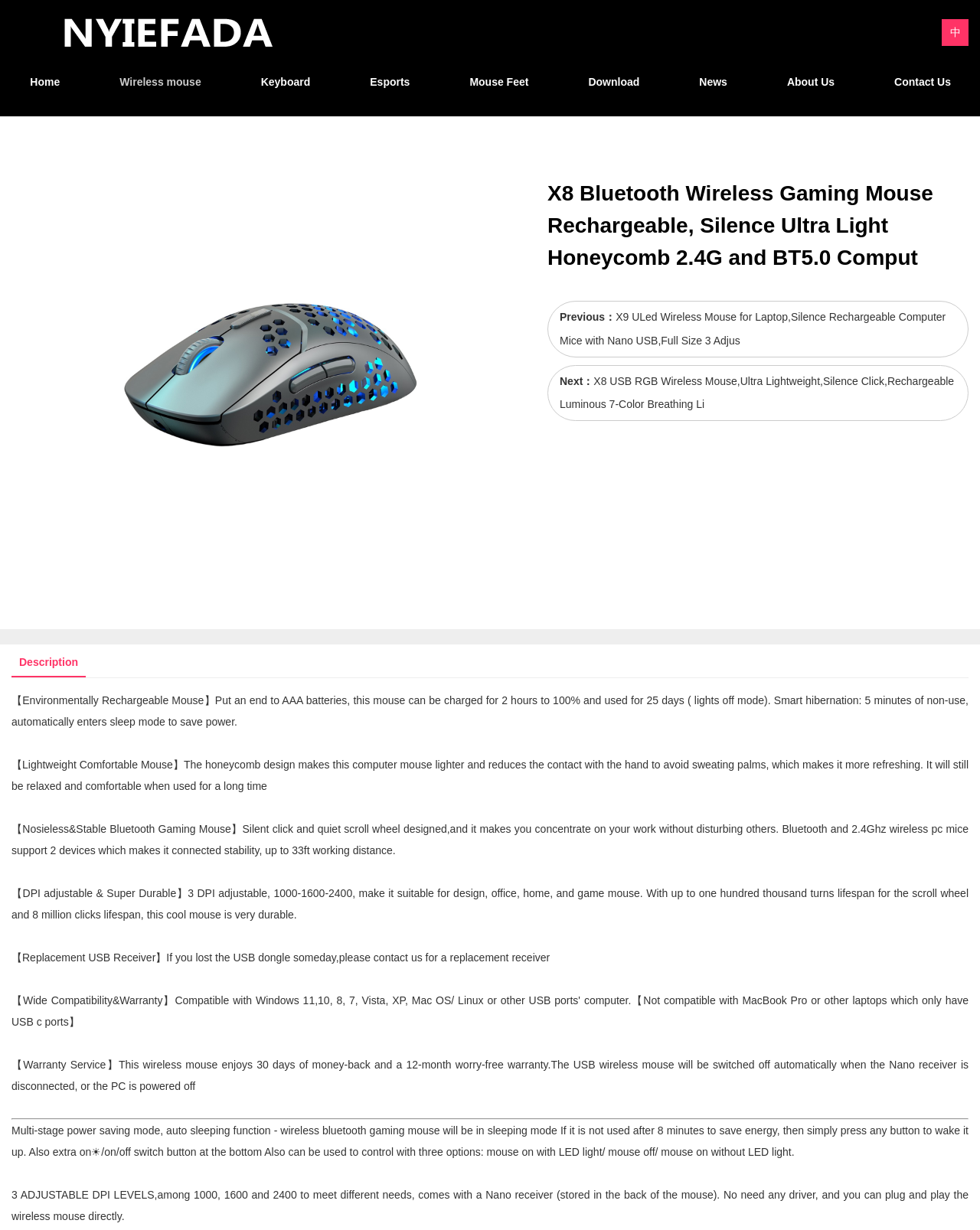From the webpage screenshot, identify the region described by 中. Provide the bounding box coordinates as (top-left x, top-left y, bottom-right x, bottom-right y), with each value being a floating point number between 0 and 1.

[0.961, 0.016, 0.988, 0.037]